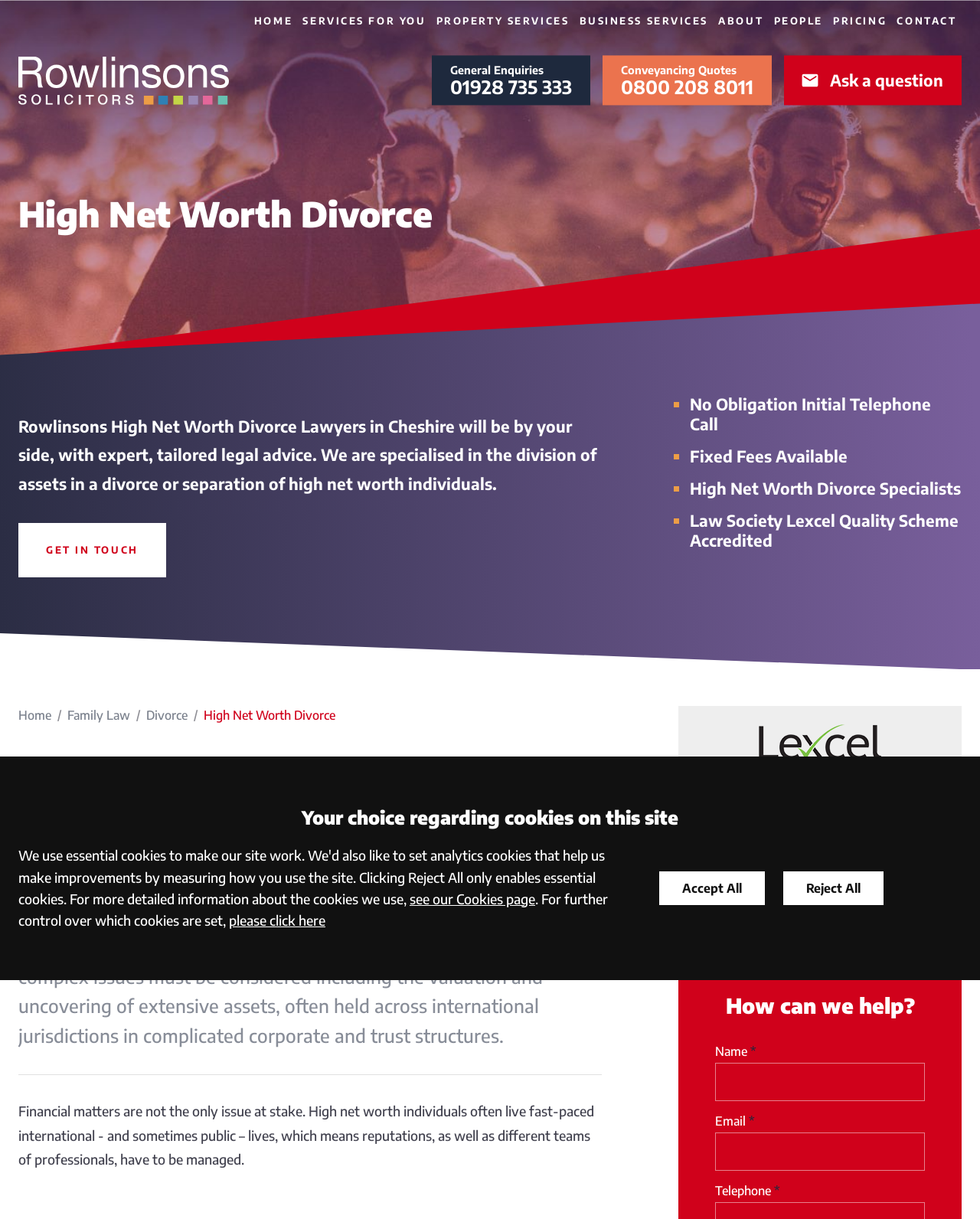Give a one-word or one-phrase response to the question:
What is the phone number to contact the law firm?

01928 735 333